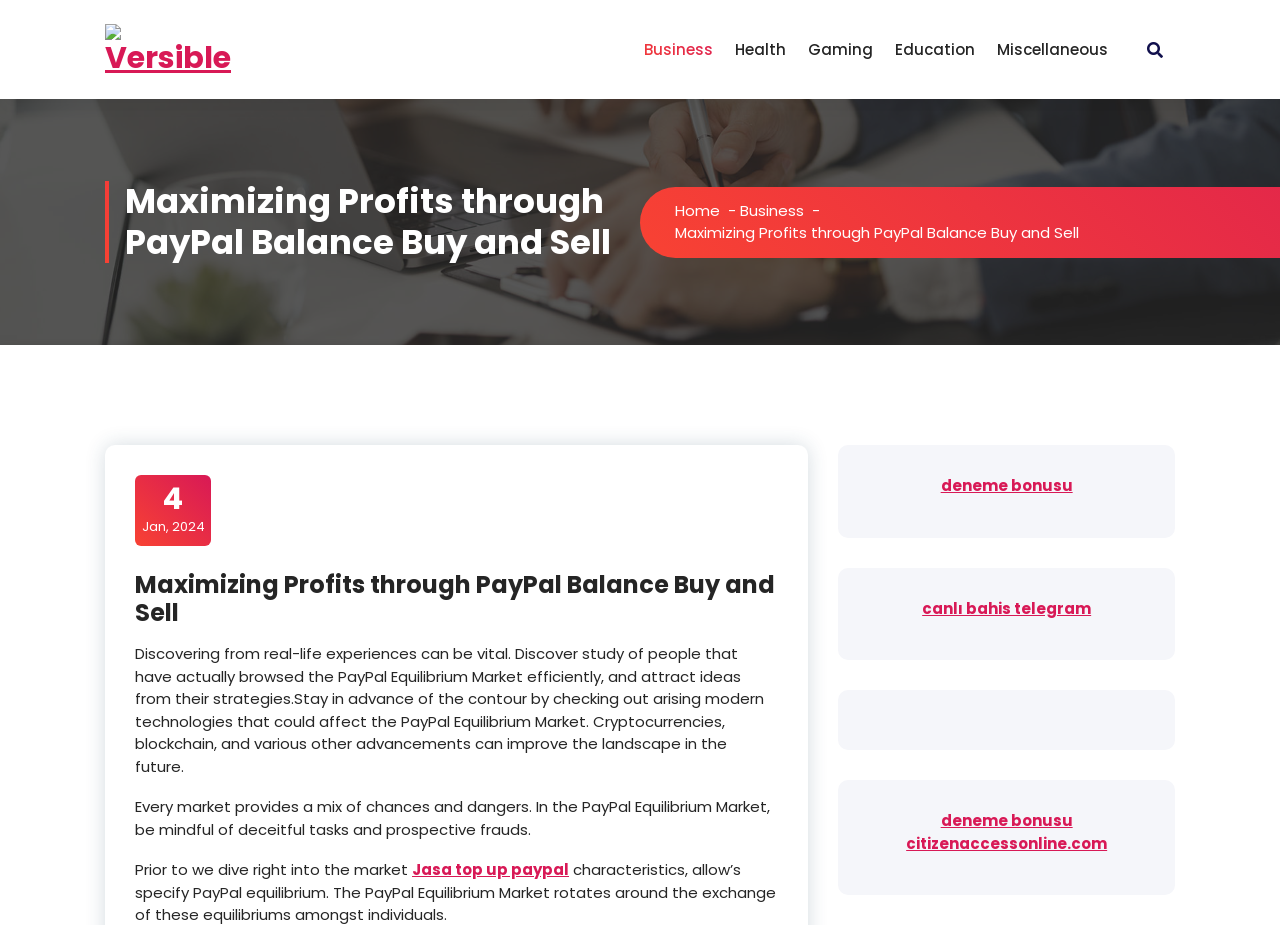Locate the bounding box coordinates of the clickable element to fulfill the following instruction: "Click on the 'deneme bonusu' link". Provide the coordinates as four float numbers between 0 and 1 in the format [left, top, right, bottom].

[0.735, 0.514, 0.838, 0.536]